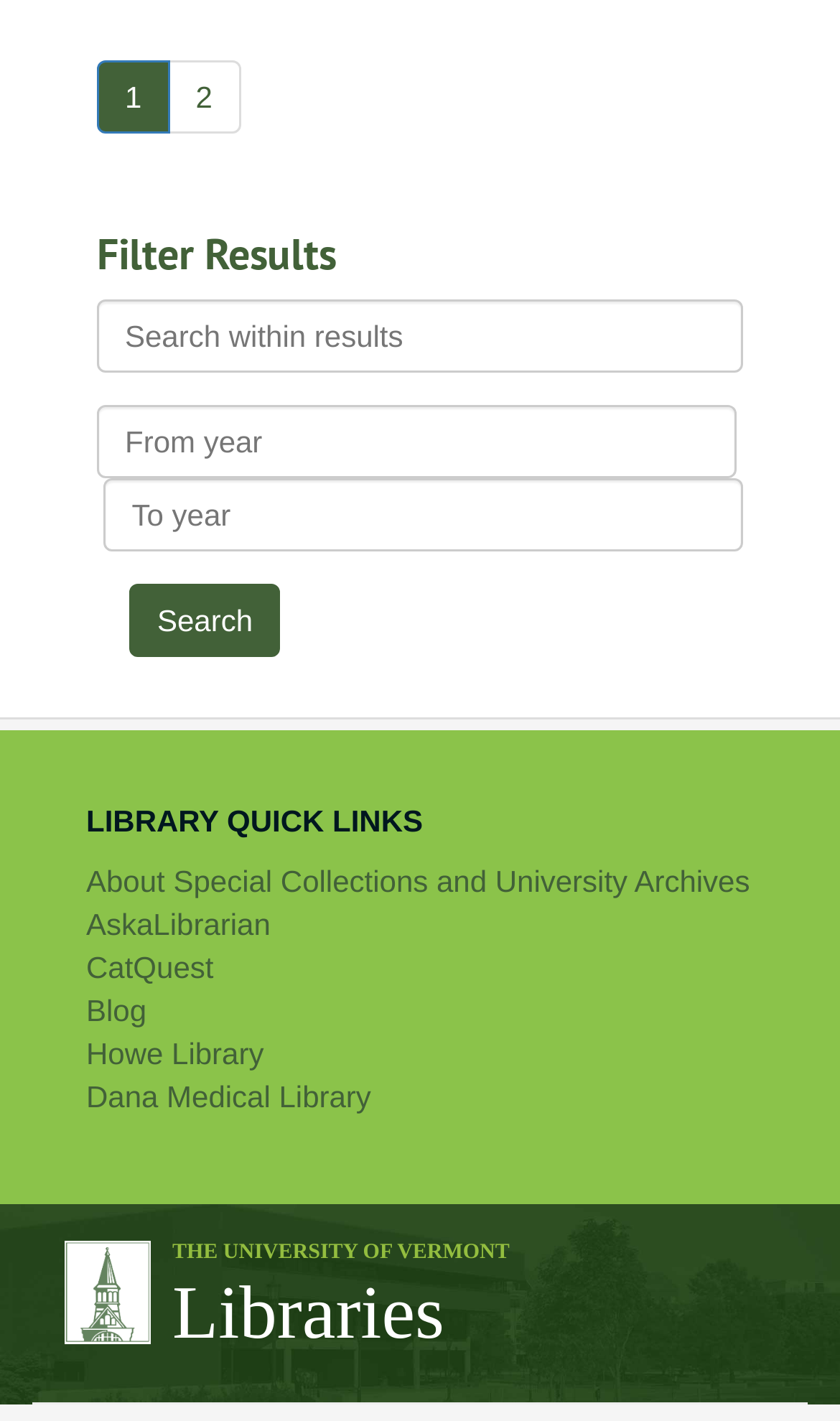Please identify the bounding box coordinates of the element that needs to be clicked to execute the following command: "Click the 'Search' button". Provide the bounding box using four float numbers between 0 and 1, formatted as [left, top, right, bottom].

[0.154, 0.41, 0.334, 0.462]